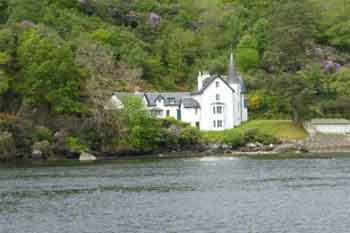Interpret the image and provide an in-depth description.

The image showcases the picturesque Craig Lodge, a charming white building nestled along the serene shores of Loch Ridden. Surrounded by lush greenery and vibrant trees, the lodge is set against a stunning backdrop of rolling hills, creating a tranquil atmosphere. The architecture features classic elements with a sloping roof and a distinctive spire, enhancing its quaint character. The water in the foreground reflects the natural beauty of the area, inviting visitors to explore the scenic landscape and enjoy the outdoor activities available at this idyllic location. Craig Lodge serves as a popular point for shore diving experiences, making it a beloved destination for adventure enthusiasts.